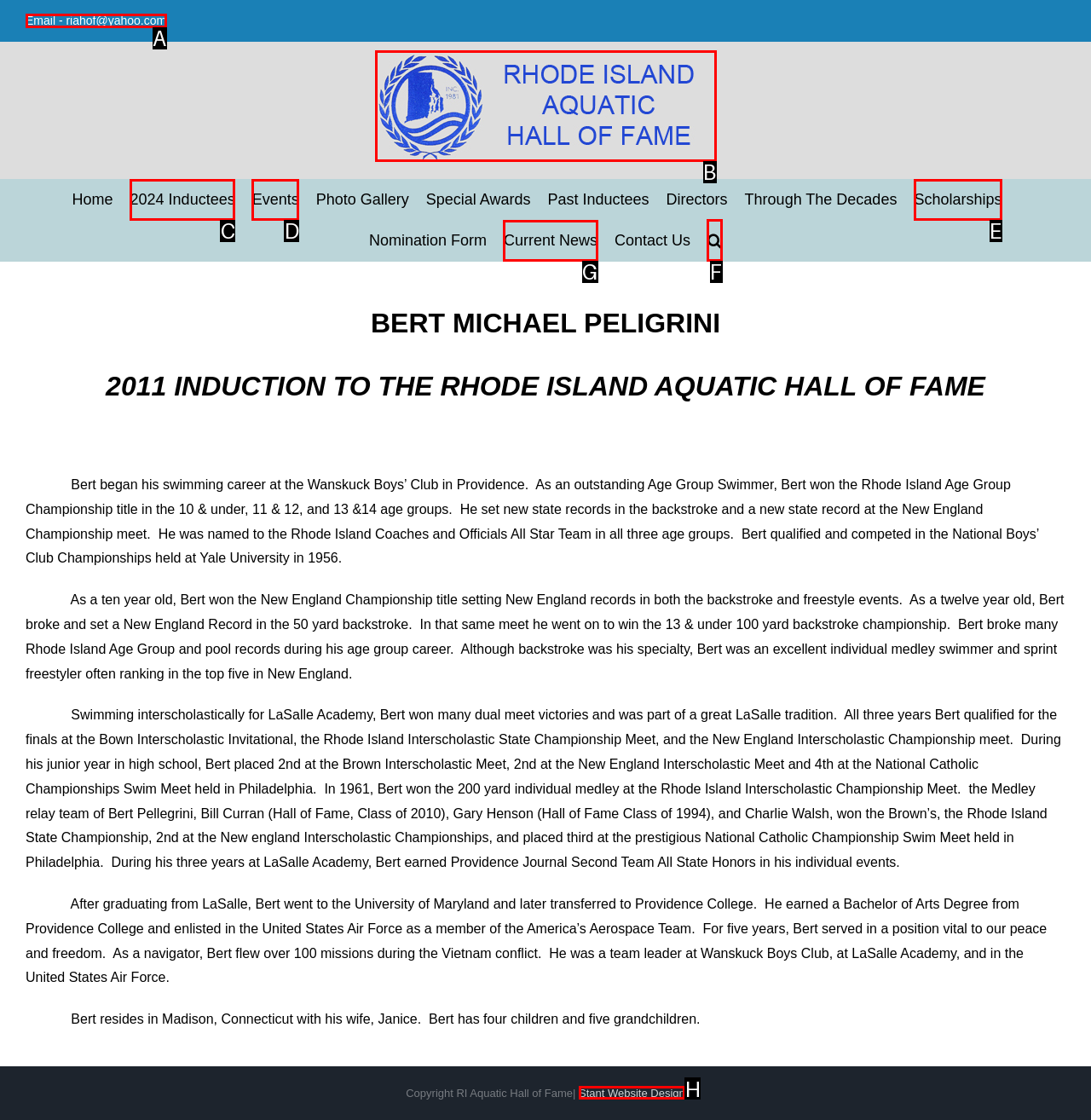Choose the letter of the option you need to click to Search for something. Answer with the letter only.

F